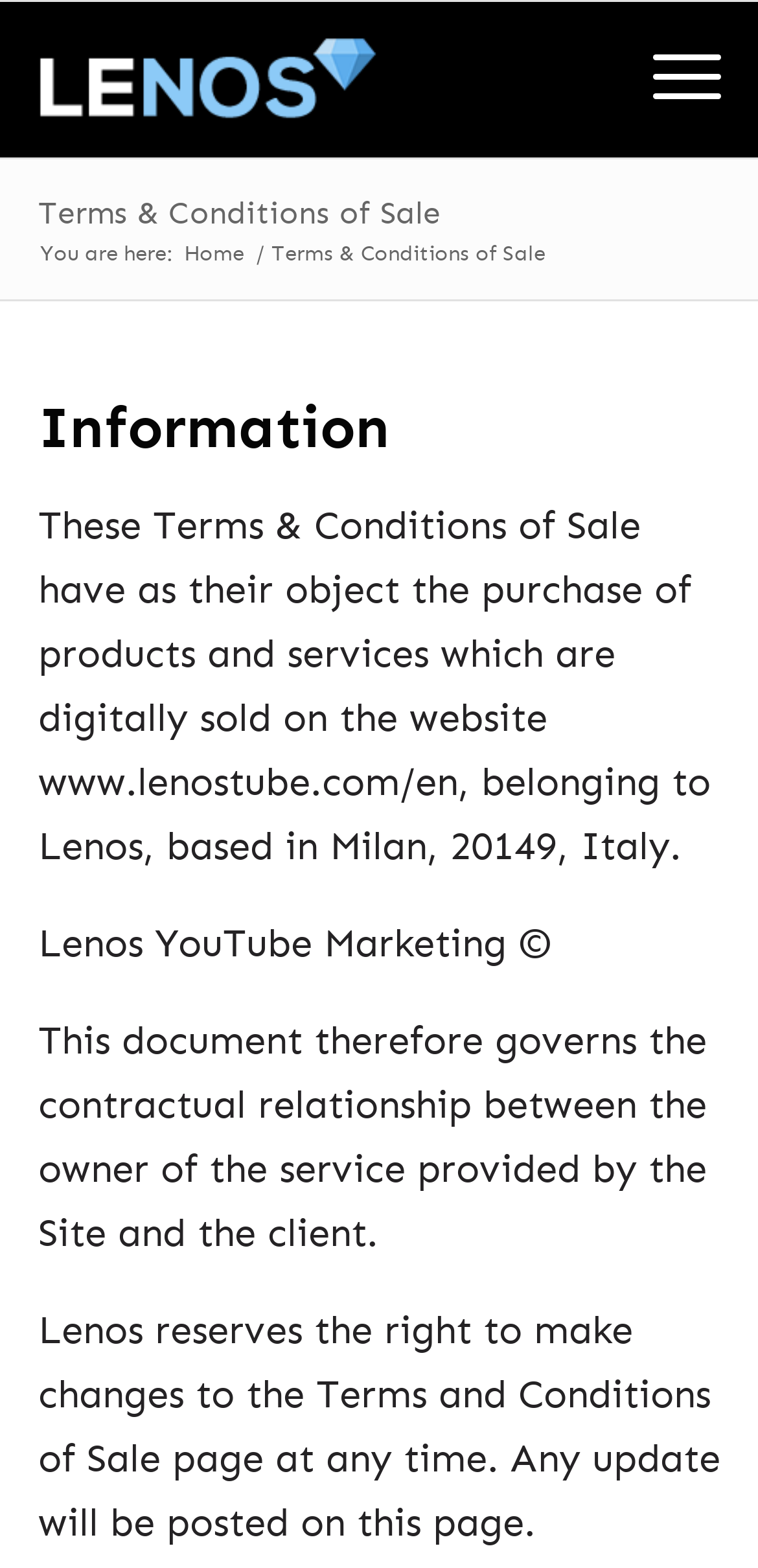Predict the bounding box coordinates of the UI element that matches this description: "Terms & Conditions of Sale". The coordinates should be in the format [left, top, right, bottom] with each value between 0 and 1.

[0.05, 0.126, 0.581, 0.146]